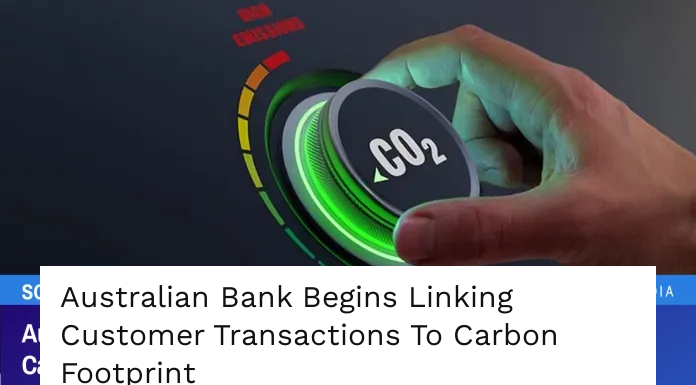Create an extensive caption that includes all significant details of the image.

The image prominently features a hand adjusting a stylized dial or knob, which displays a CO2 symbol, emphasizing its role in measuring carbon emissions. The vibrant green lighting around the dial indicates an environmentally friendly focus, while sections in yellow and red suggest varying levels of ecological impact. Accompanying the image is the headline "Australian Bank Begins Linking Customer Transactions To Carbon Footprint," indicating a significant initiative by an Australian bank to enhance environmental awareness among customers by providing insights into the carbon footprint associated with their transactions. This initiative aims to promote sustainability and responsible banking practices.